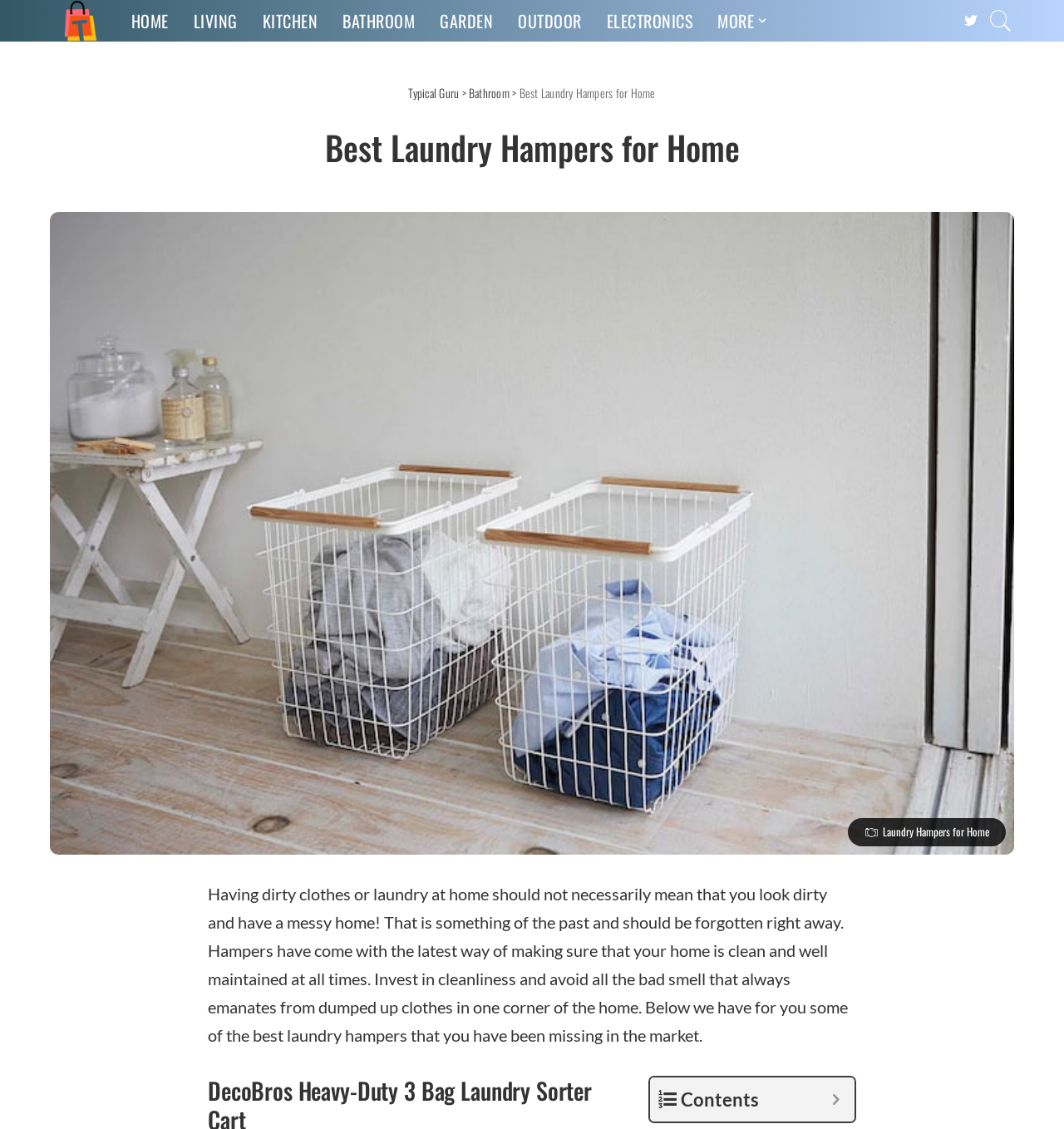Write a detailed summary of the webpage.

The webpage is about "Best Laundry Hampers for Home" and has a navigation menu at the top with 9 links: "HOME", "LIVING", "KITCHEN", "BATHROOM", "GARDEN", "OUTDOOR", "ELECTRONICS", and "MORE". On the top-left corner, there is a link to "Typical Guru" with an accompanying image. 

Below the navigation menu, there is a large header section that spans almost the entire width of the page. Within this section, there is a link to "Typical Guru" on the left, followed by a ">" symbol, and then a link to "Bathroom". The main title "Best Laundry Hampers for Home" is located in the middle of this section. 

On the right side of the header section, there is a large image related to "Laundry Hampers for Home". 

Below the header section, there is a block of text that discusses the importance of cleanliness and the benefits of using laundry hampers. The text is divided into two paragraphs, with the first paragraph explaining the problem of dirty clothes and the second paragraph introducing the solution of using laundry hampers.

At the bottom of the page, there is a section with a "Contents" button and a heading that says "Contents".